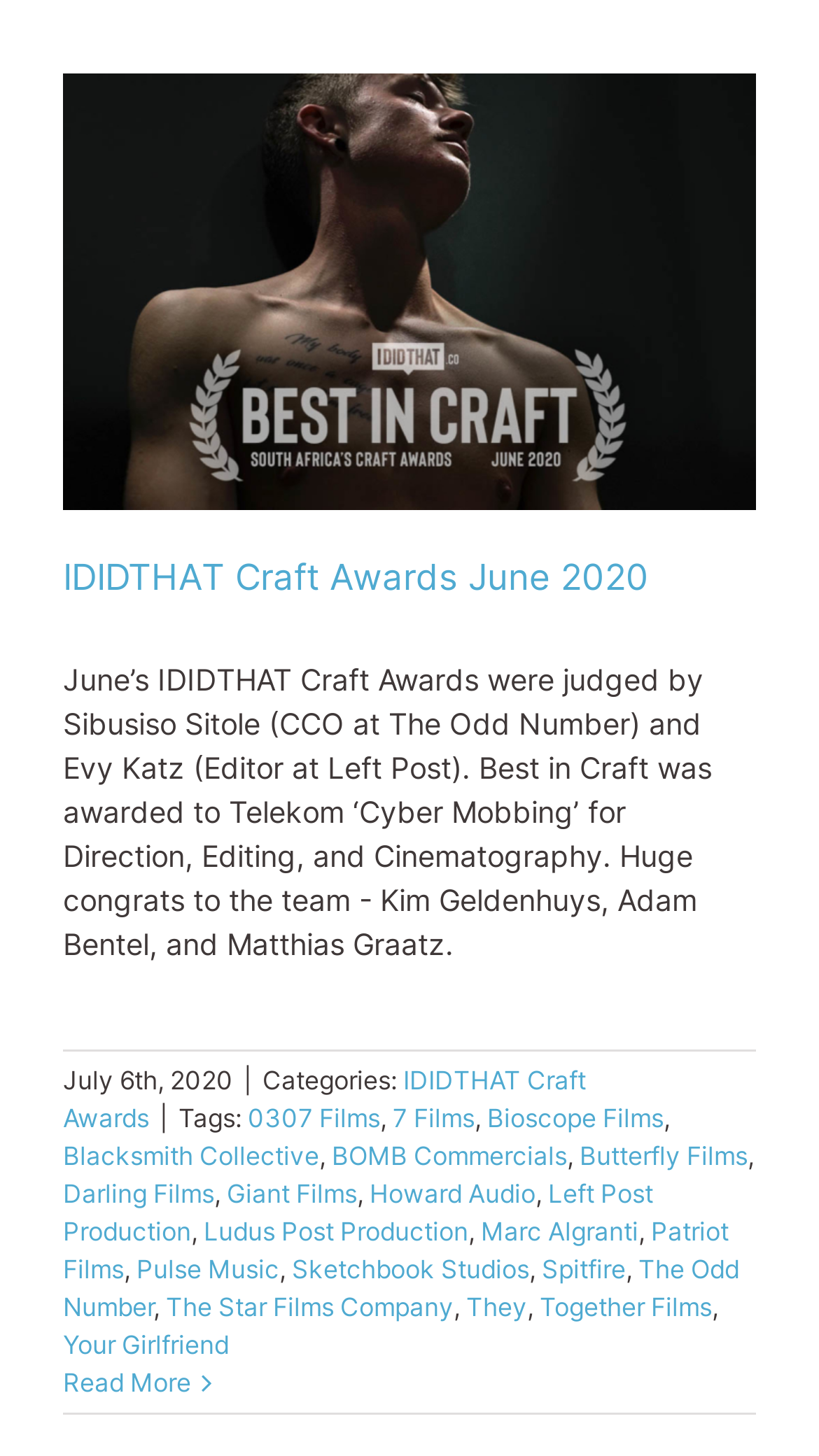Can you show the bounding box coordinates of the region to click on to complete the task described in the instruction: "Check the details of Telekom ‘Cyber Mobbing’"?

[0.077, 0.454, 0.869, 0.661]